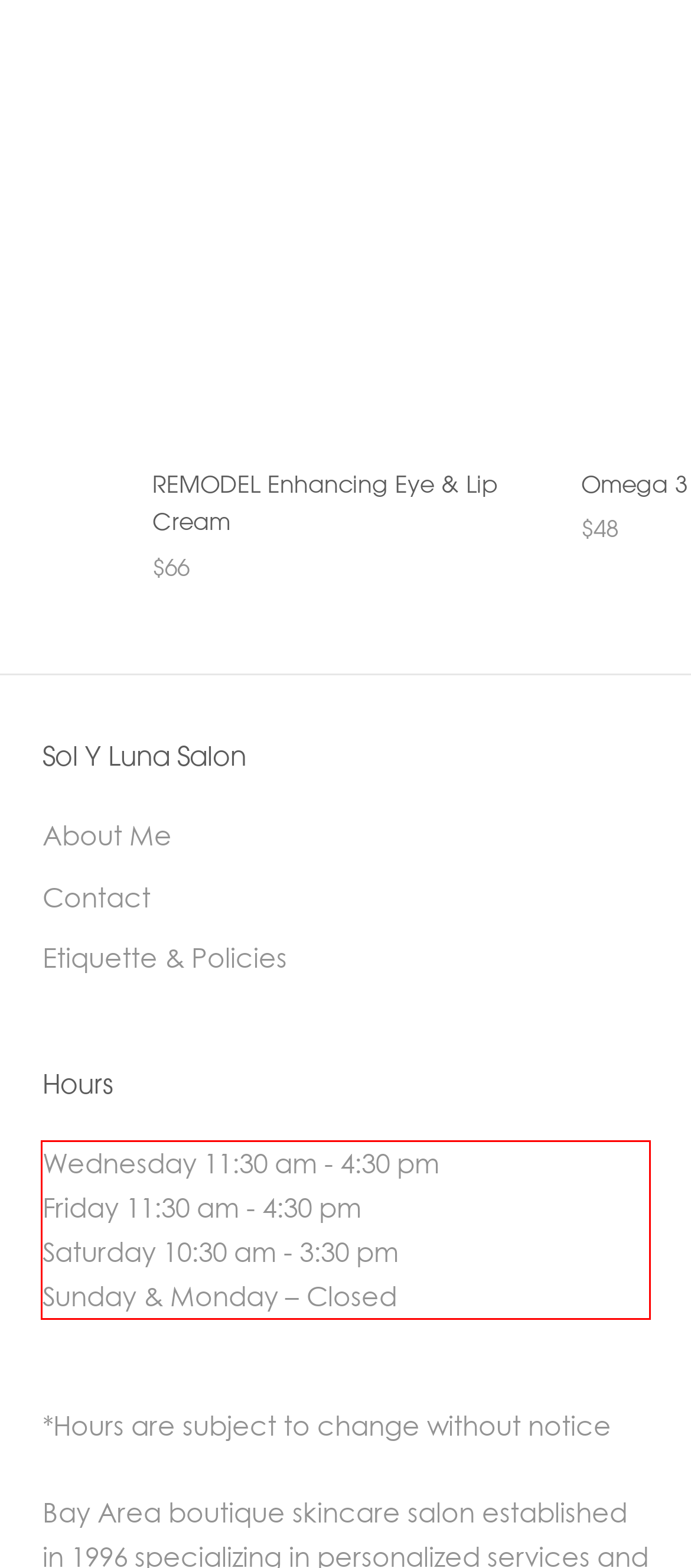Identify and transcribe the text content enclosed by the red bounding box in the given screenshot.

Wednesday 11:30 am - 4:30 pm Friday 11:30 am - 4:30 pm Saturday 10:30 am - 3:30 pm Sunday & Monday – Closed